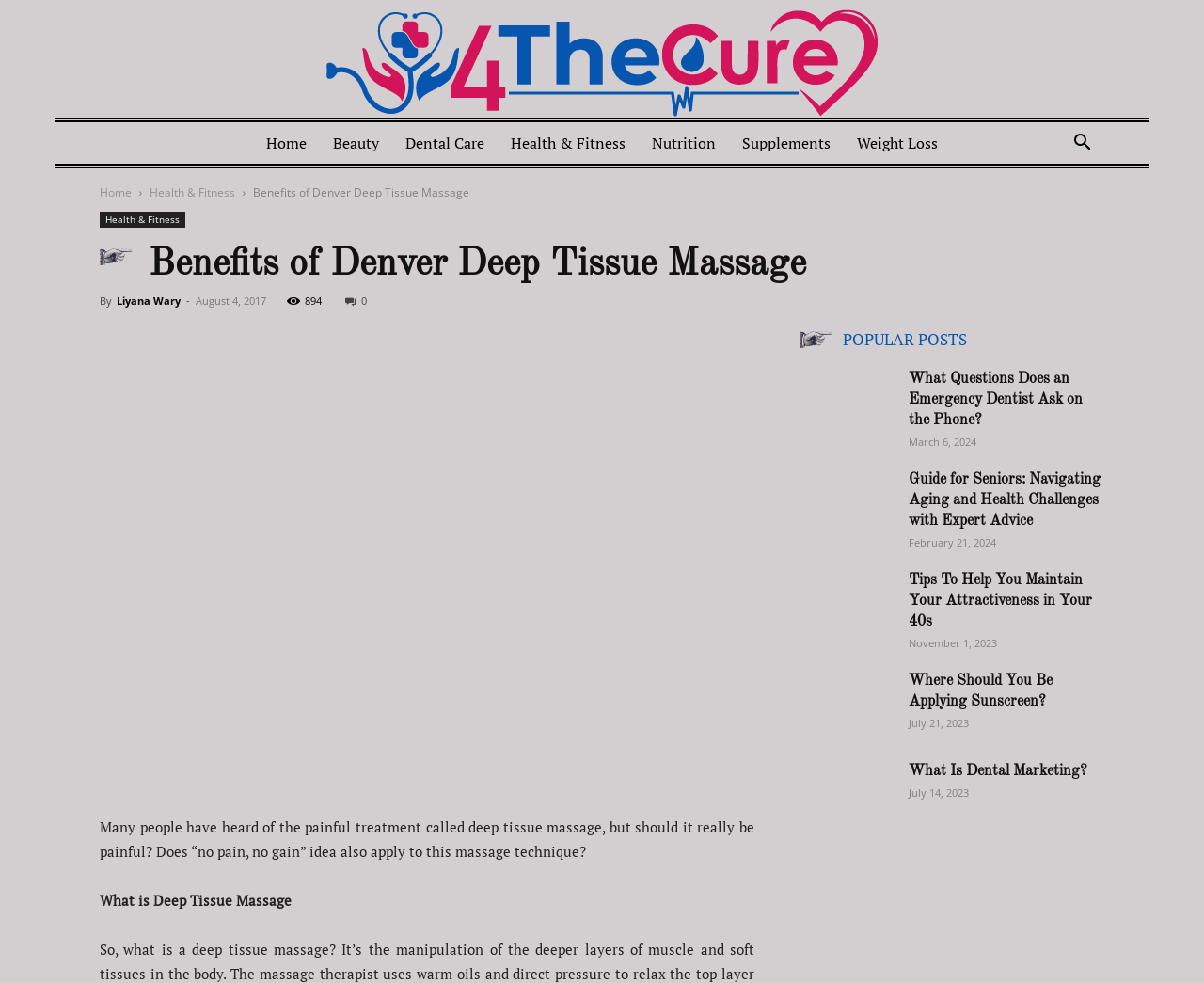Please identify the coordinates of the bounding box for the clickable region that will accomplish this instruction: "Click on the 'Home' link".

[0.21, 0.124, 0.266, 0.167]